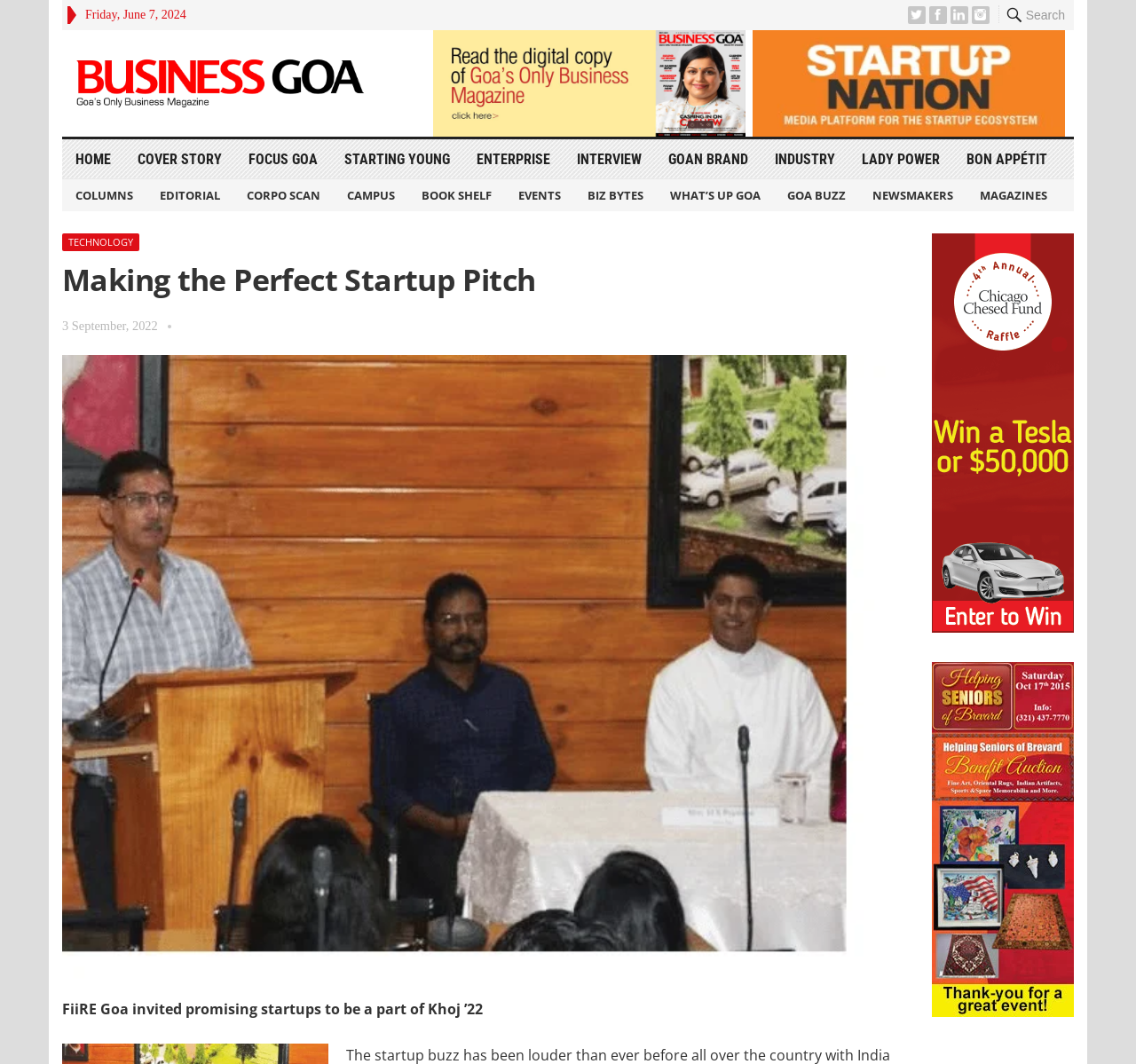Specify the bounding box coordinates of the area to click in order to follow the given instruction: "Read the article 'Making the Perfect Startup Pitch'."

[0.055, 0.244, 0.789, 0.281]